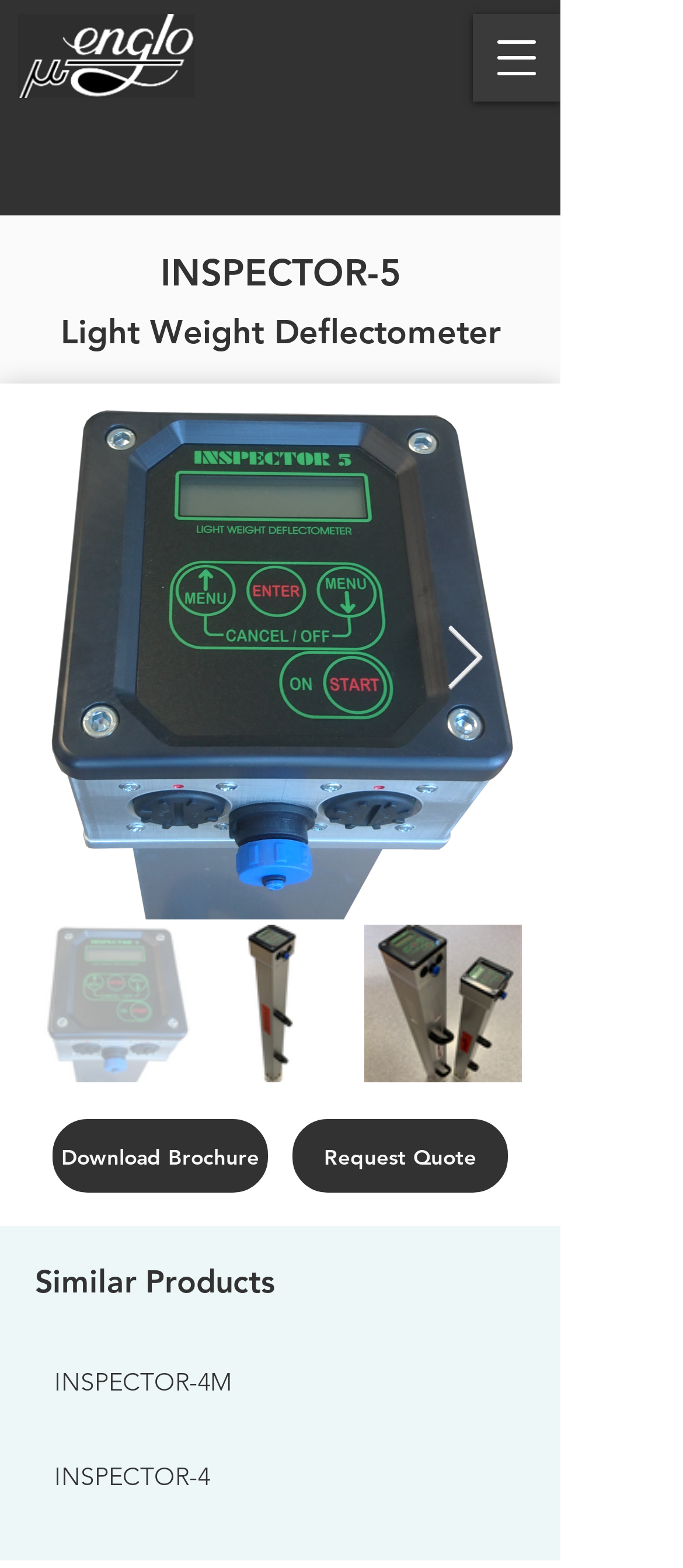What is the name of the product being showcased?
Based on the screenshot, answer the question with a single word or phrase.

Light Weight Deflectometer